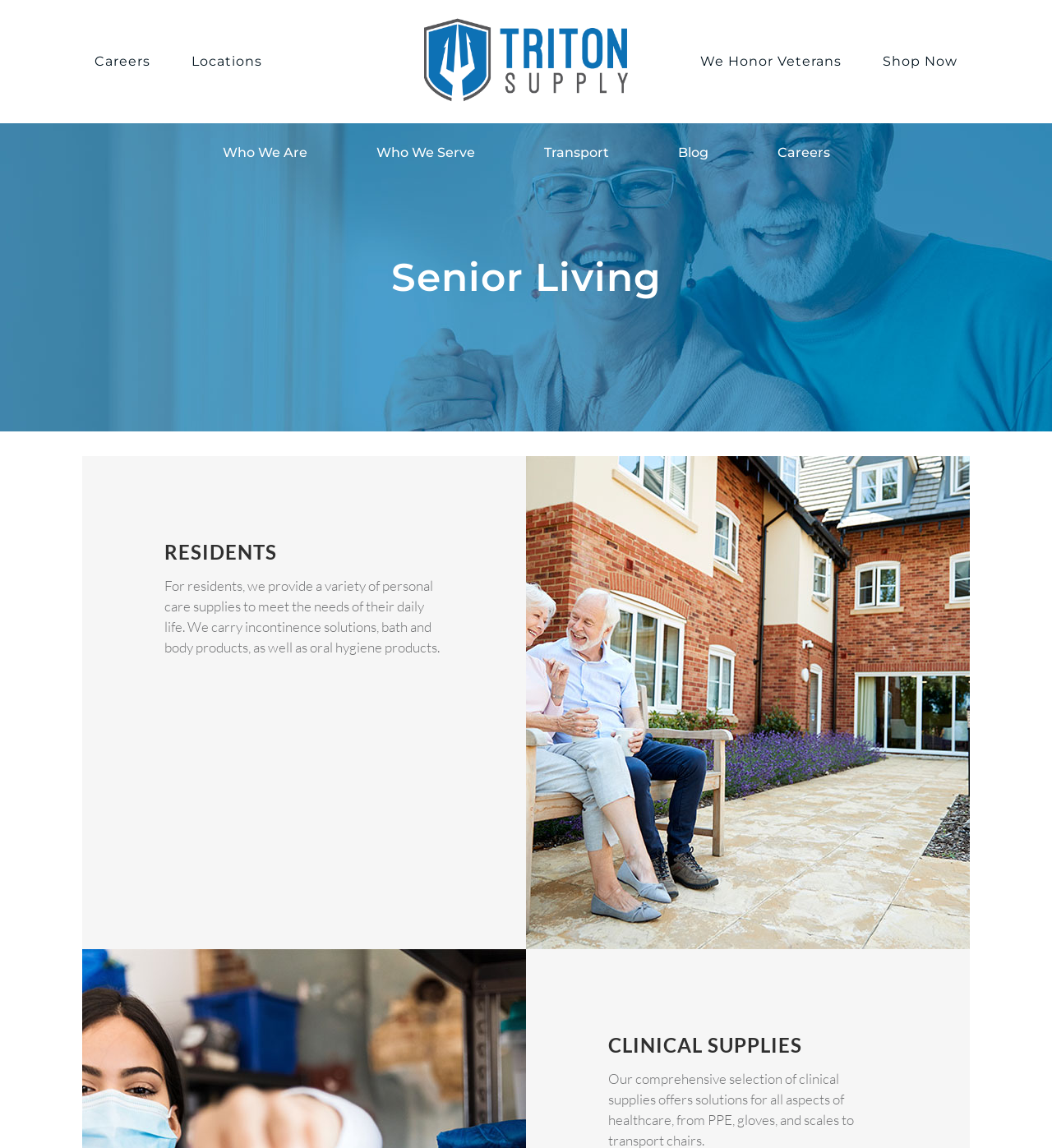What is the purpose of the products for residents?
Look at the screenshot and provide an in-depth answer.

The static text element mentions that the products are for residents' daily life, including incontinence solutions, bath and body products, and oral hygiene products. This suggests that the purpose of the products for residents is for personal care.